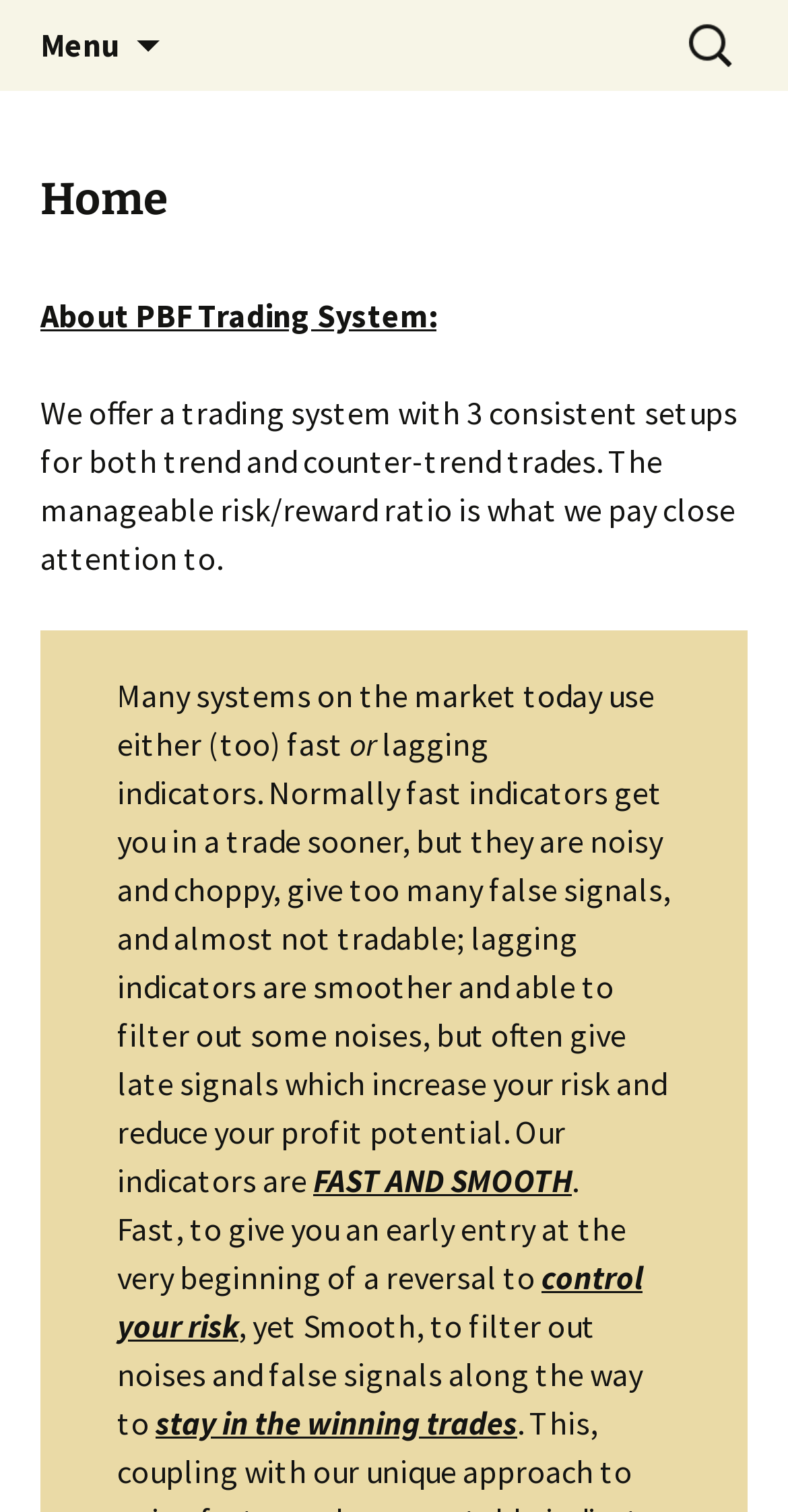Identify and extract the main heading of the webpage.

Welcome to PaintBarFactory.com